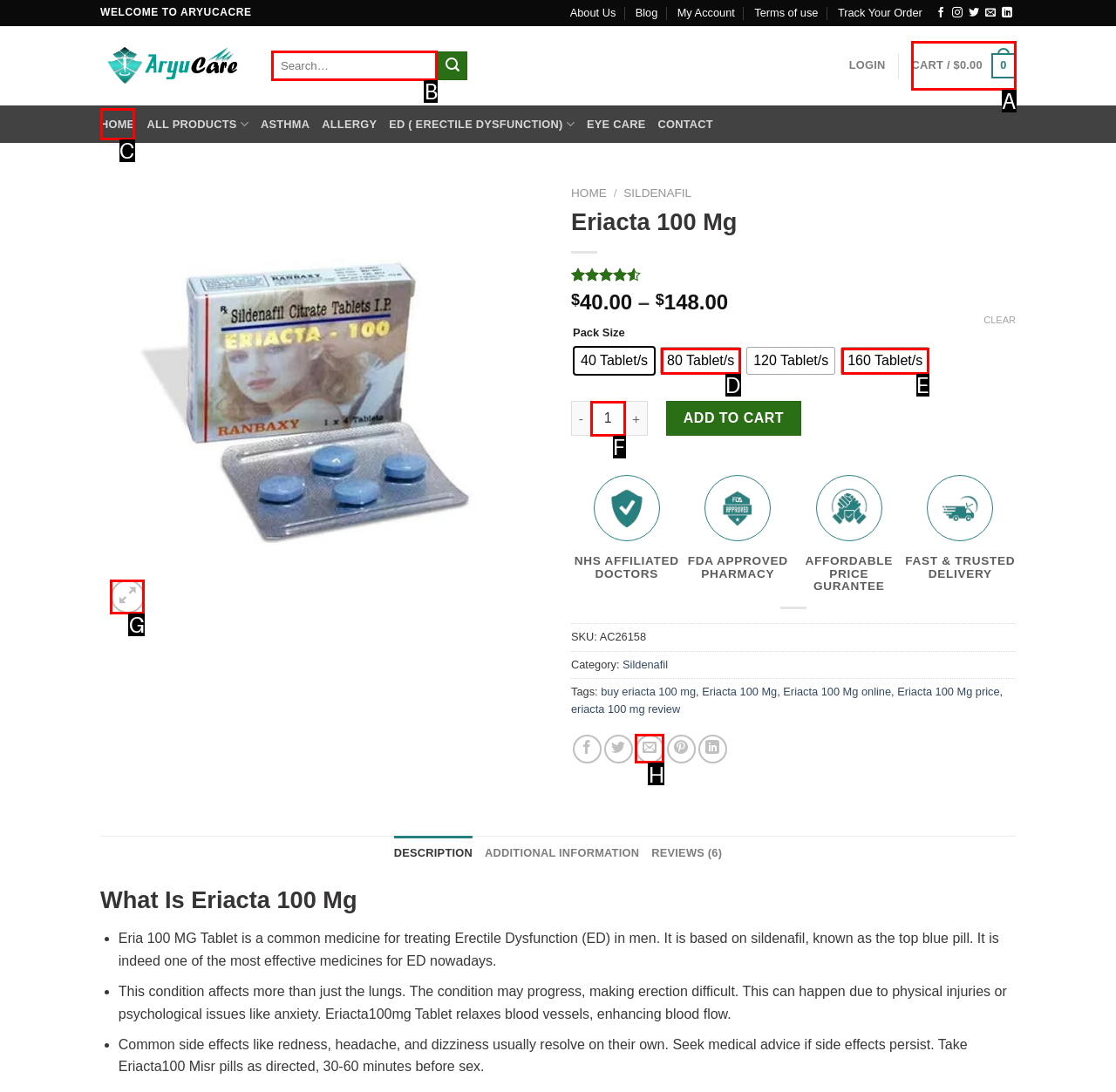Which HTML element matches the description: parent_node: Search for: name="s" placeholder="Search…"?
Reply with the letter of the correct choice.

B